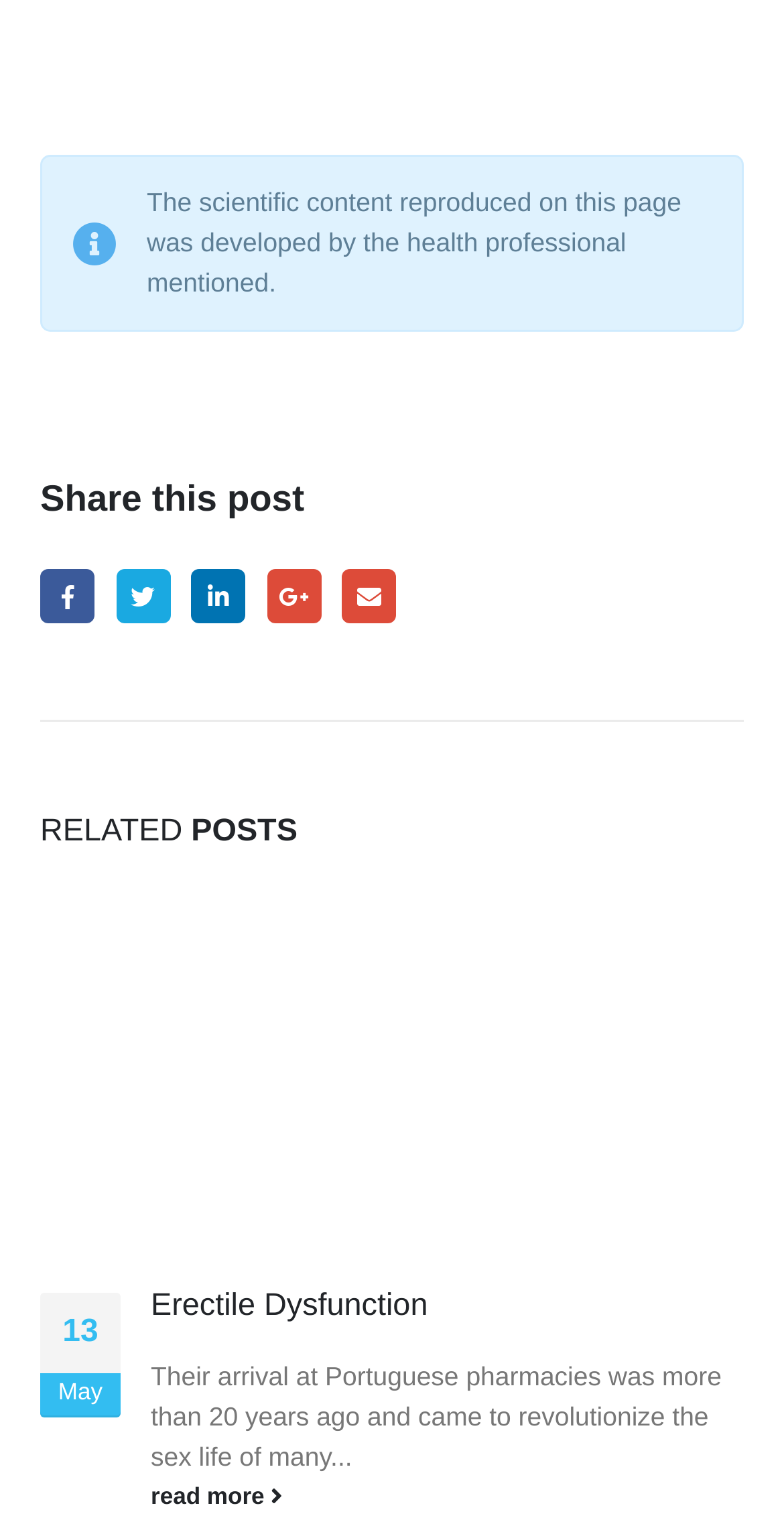Determine the bounding box coordinates of the UI element that matches the following description: "LinkedIn". The coordinates should be four float numbers between 0 and 1 in the format [left, top, right, bottom].

[0.244, 0.374, 0.314, 0.409]